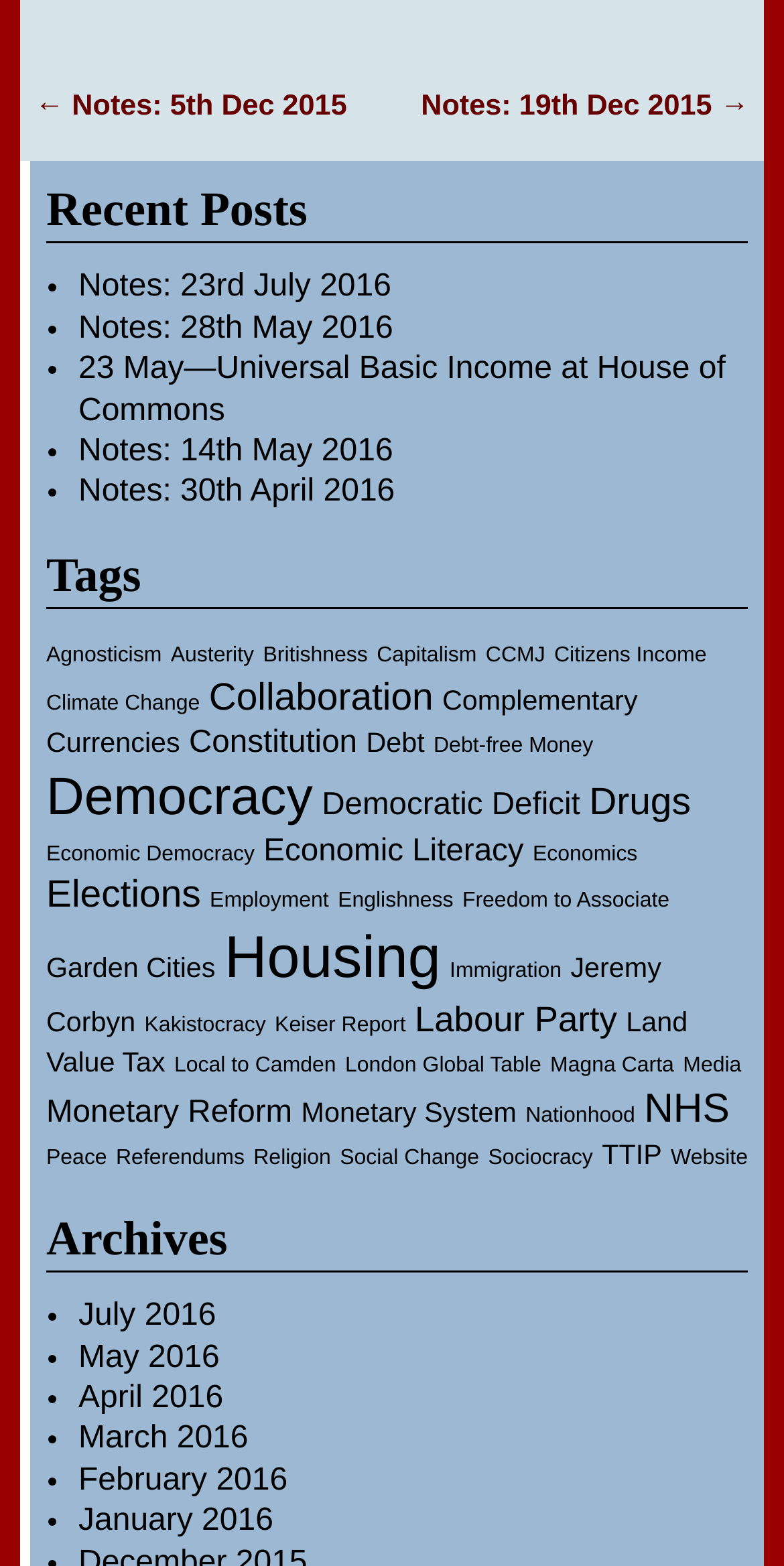Find the bounding box coordinates for the area that must be clicked to perform this action: "Read the 'CCMJ' tag".

[0.62, 0.411, 0.695, 0.427]